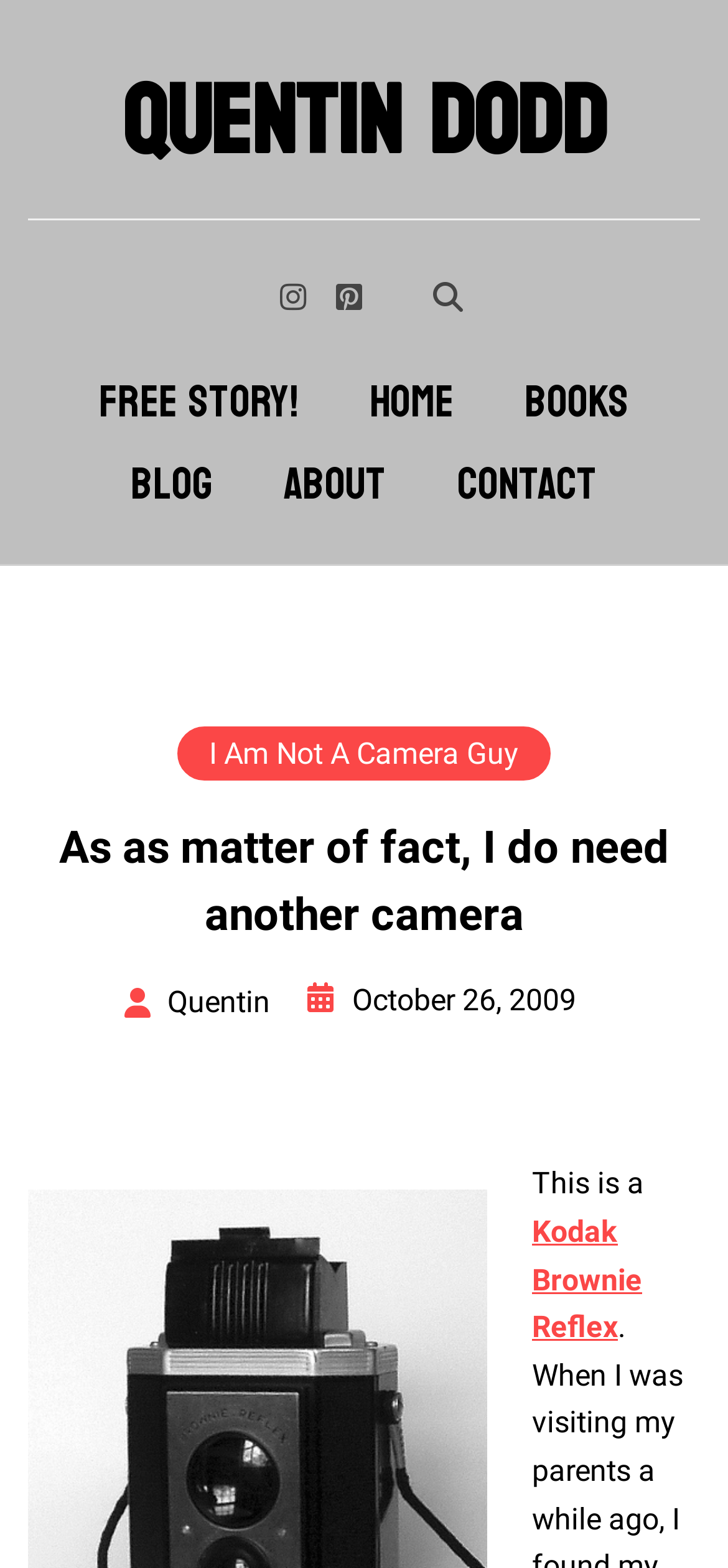What is the date of the blog post?
Using the details from the image, give an elaborate explanation to answer the question.

The date of the blog post can be found in the link element 'October 26, 2009' which is a child element of the time element.